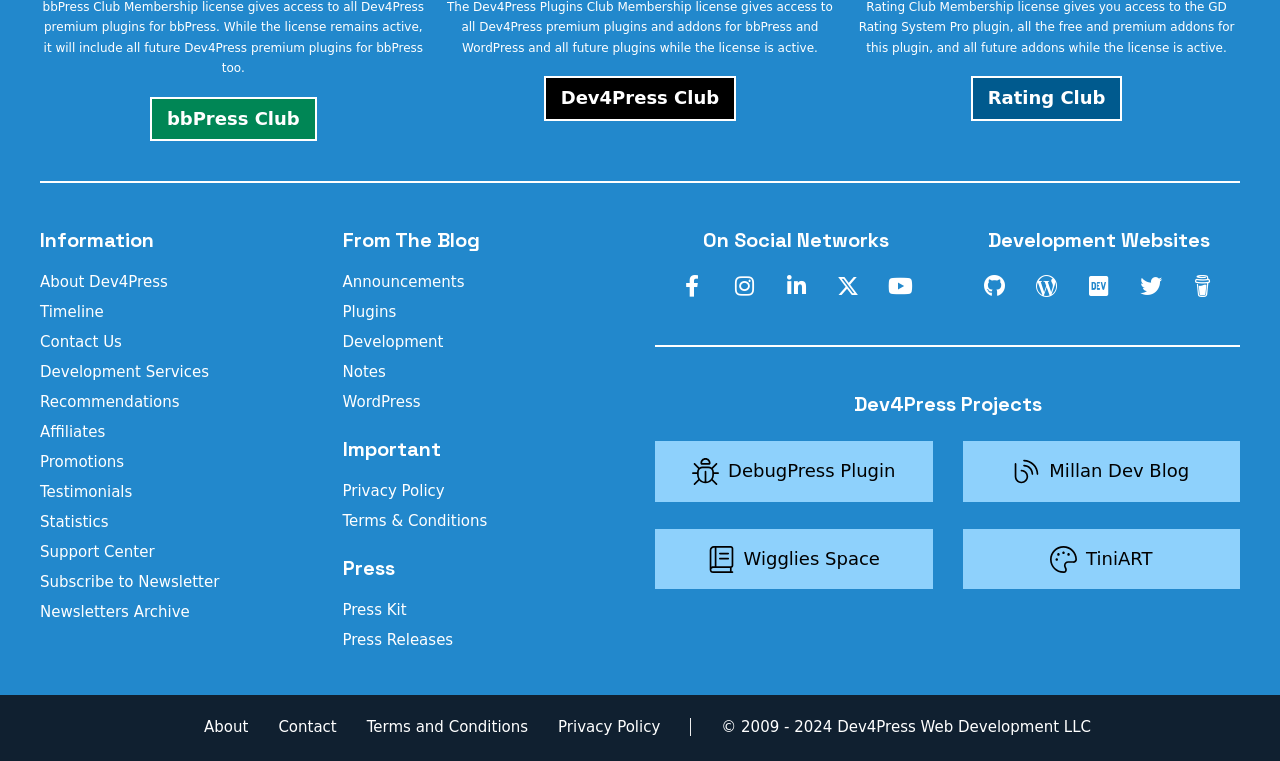What is the orientation of the separator element with ID 91?
Respond to the question with a single word or phrase according to the image.

Horizontal